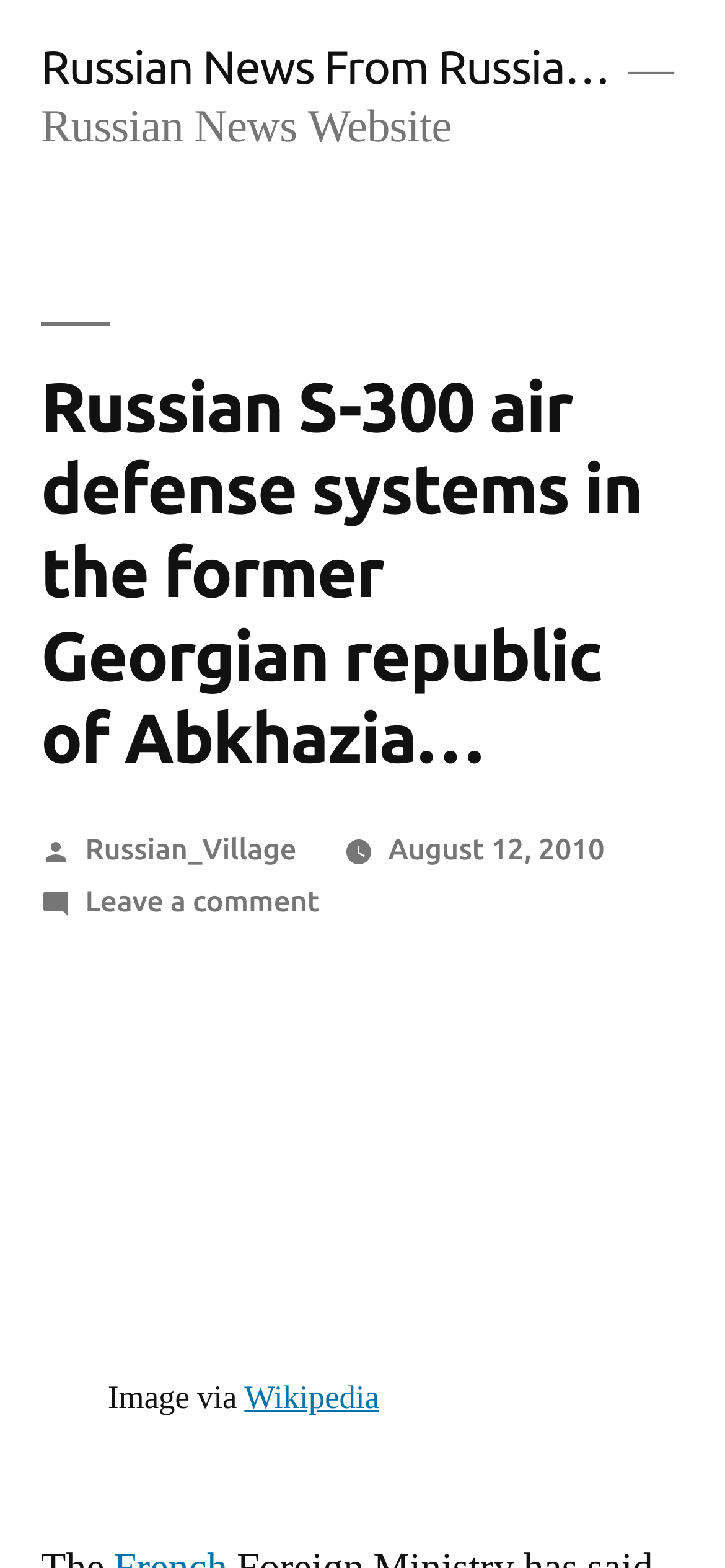When was the article posted?
Provide a fully detailed and comprehensive answer to the question.

The date of the article is mentioned below the main heading, where it says 'August 12, 2010', which is a link.